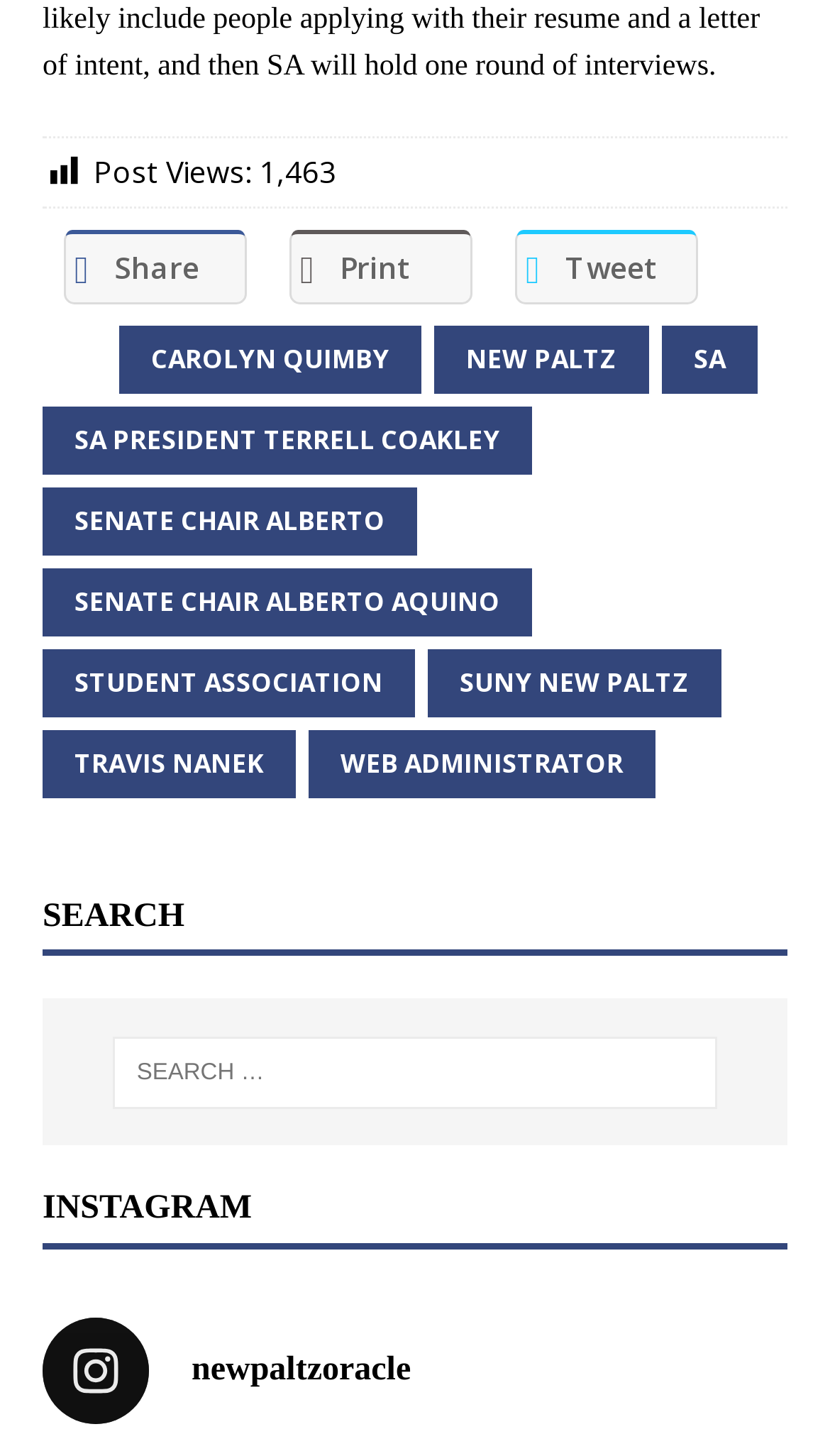Identify the bounding box coordinates necessary to click and complete the given instruction: "Search for something".

[0.137, 0.712, 0.863, 0.762]